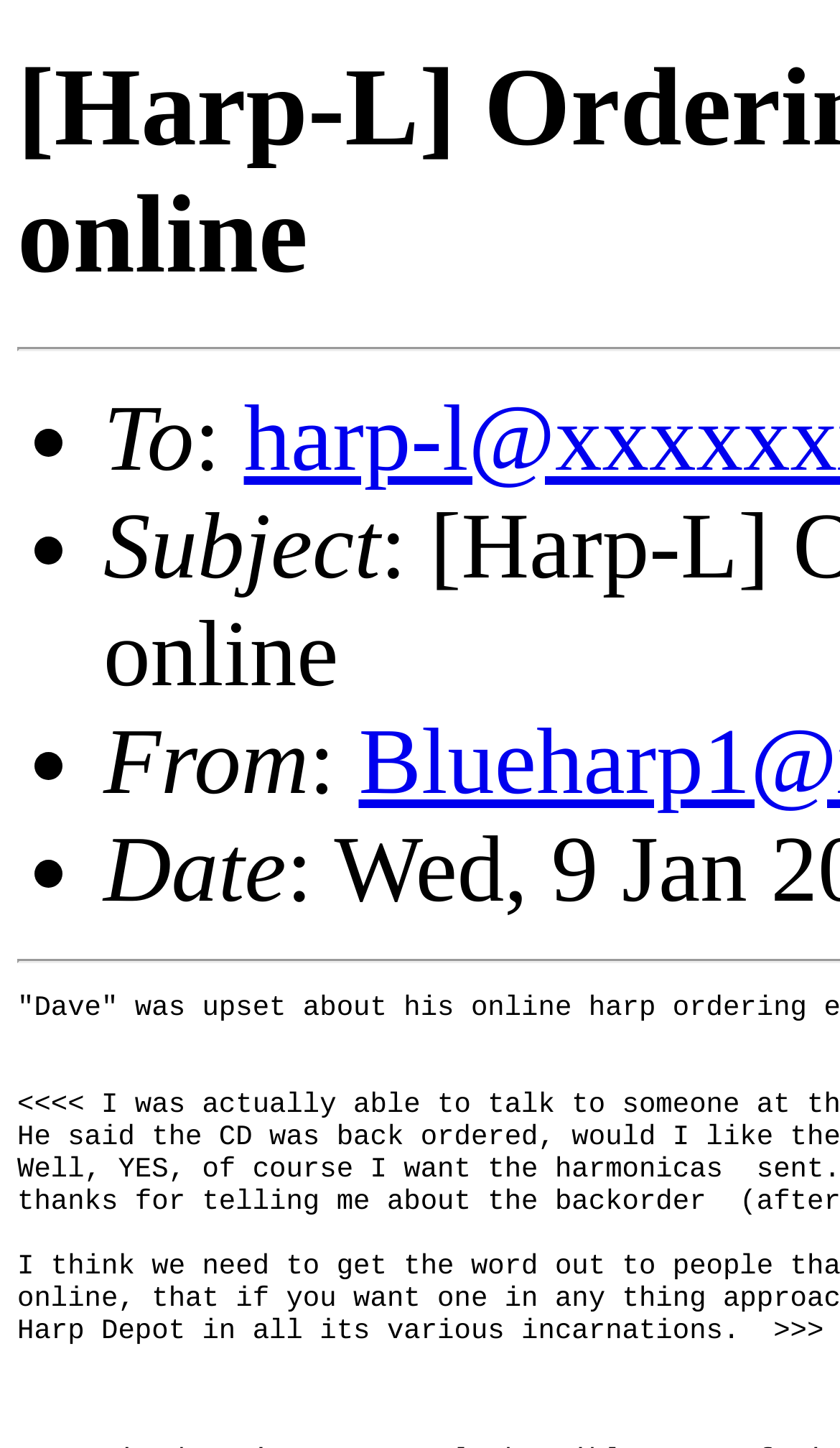What is the vertical position of 'Subject' relative to 'To'?
Please give a detailed and elaborate answer to the question.

By comparing the y1 and y2 coordinates of the bounding boxes, I determined that the 'Subject' element has a higher y1 value than the 'To' element, indicating that 'Subject' is positioned below 'To'.